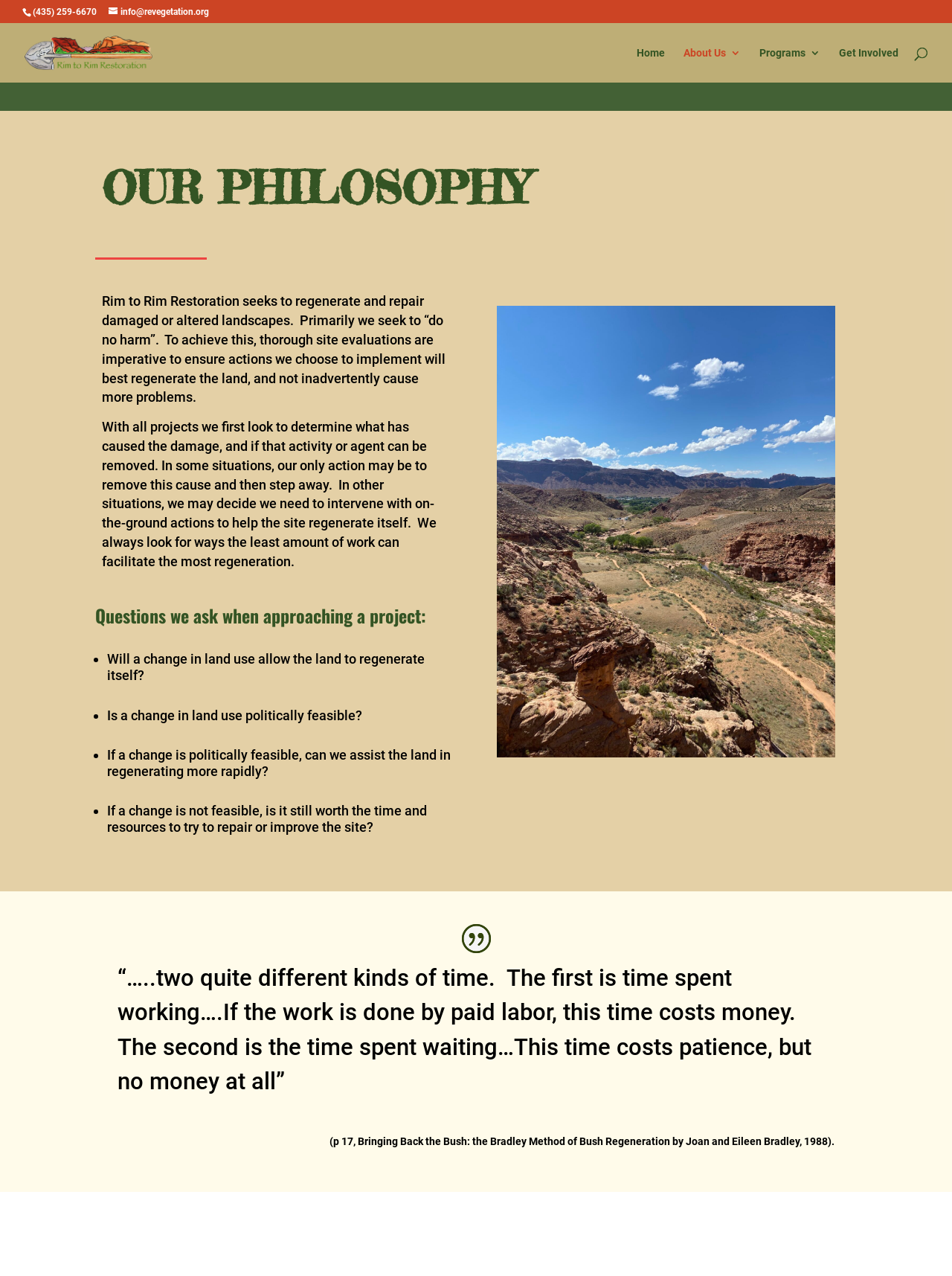Please identify the bounding box coordinates of the element that needs to be clicked to perform the following instruction: "Learn more about the philosophy of Rim to Rim Restoration".

[0.107, 0.121, 0.893, 0.175]